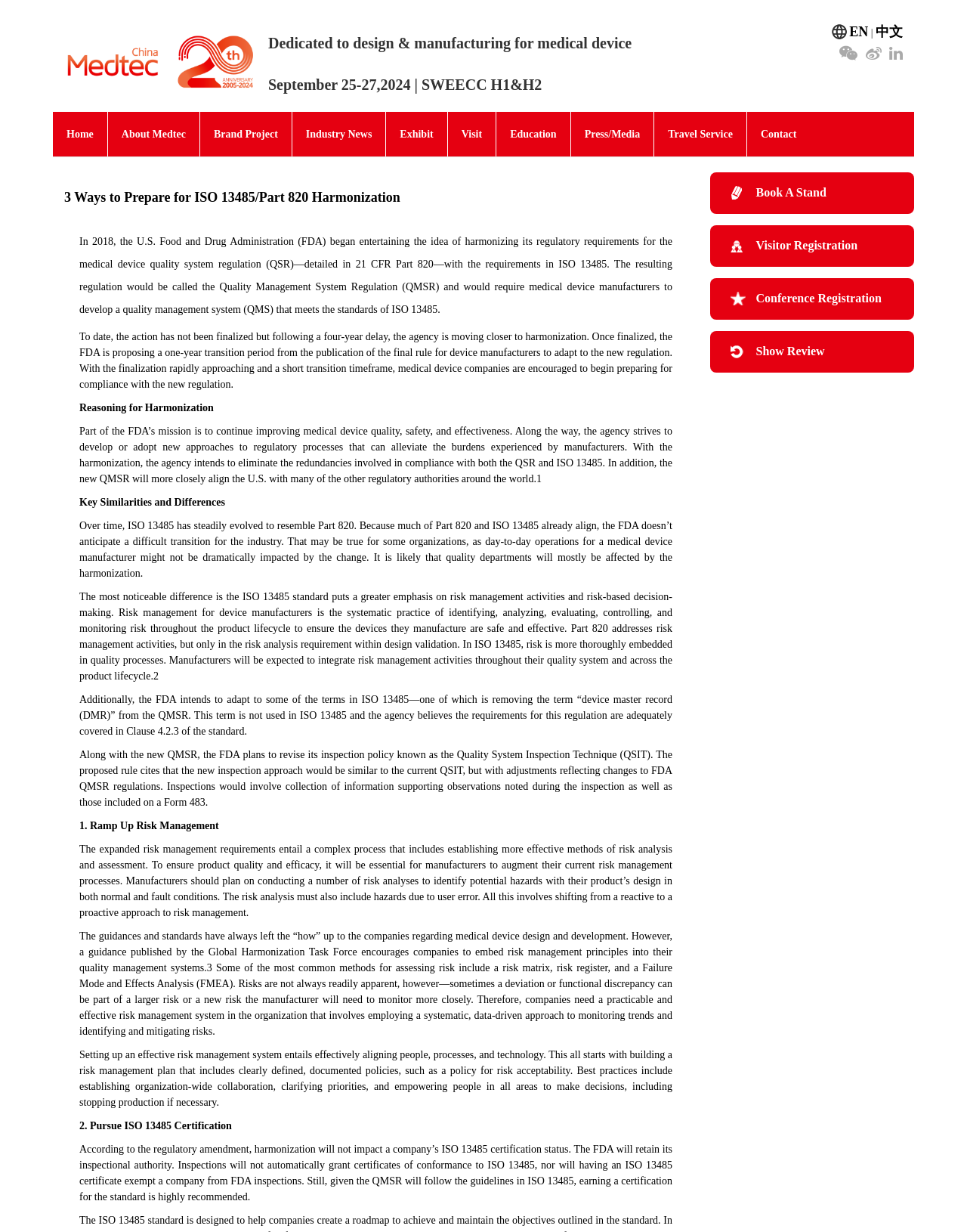Respond to the question below with a single word or phrase:
What is the event name in Chinese?

国际医疗器械设计与制造技术展览会